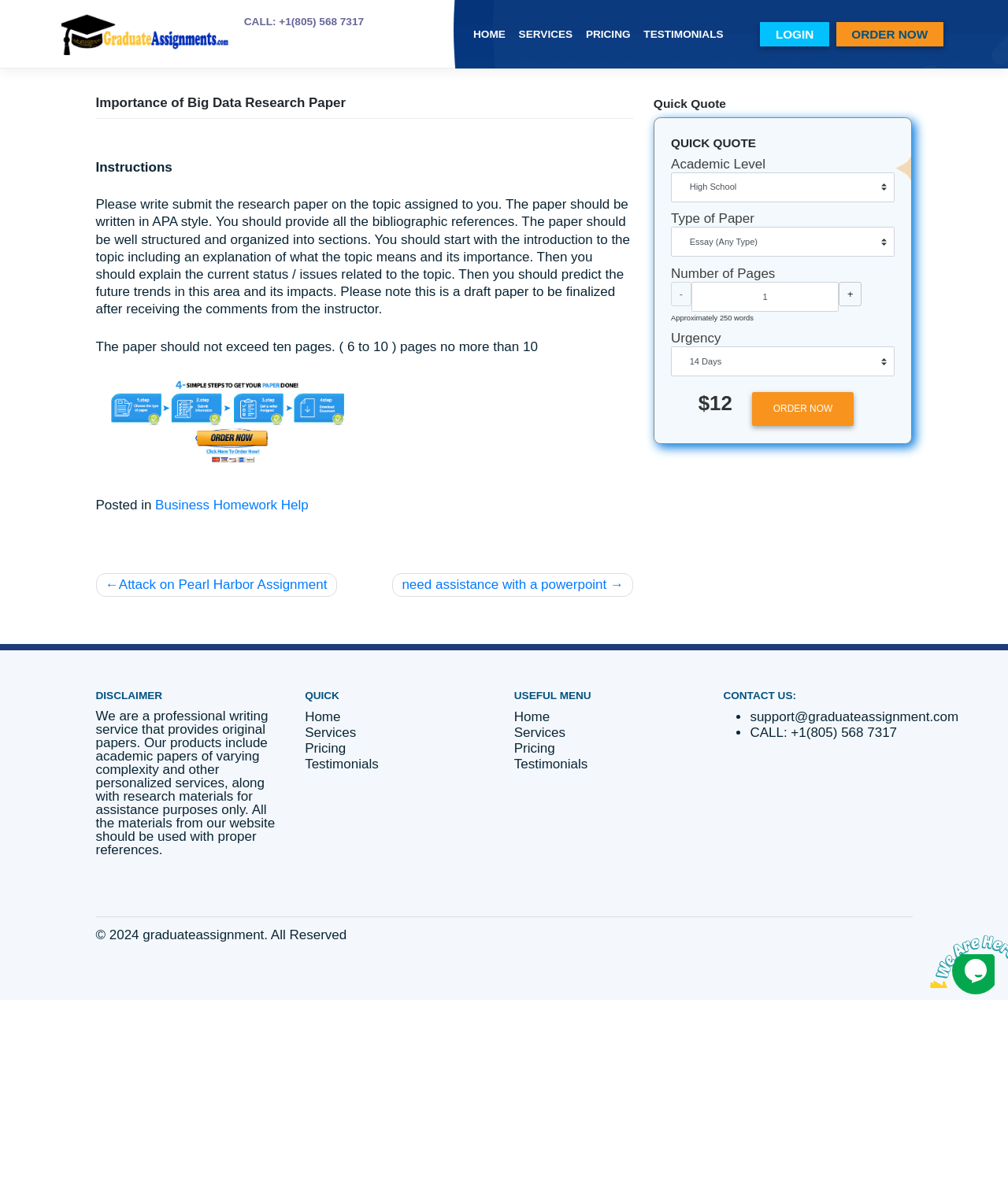Find the bounding box coordinates of the element to click in order to complete this instruction: "Click the HOME link". The bounding box coordinates must be four float numbers between 0 and 1, denoted as [left, top, right, bottom].

[0.547, 0.023, 0.596, 0.045]